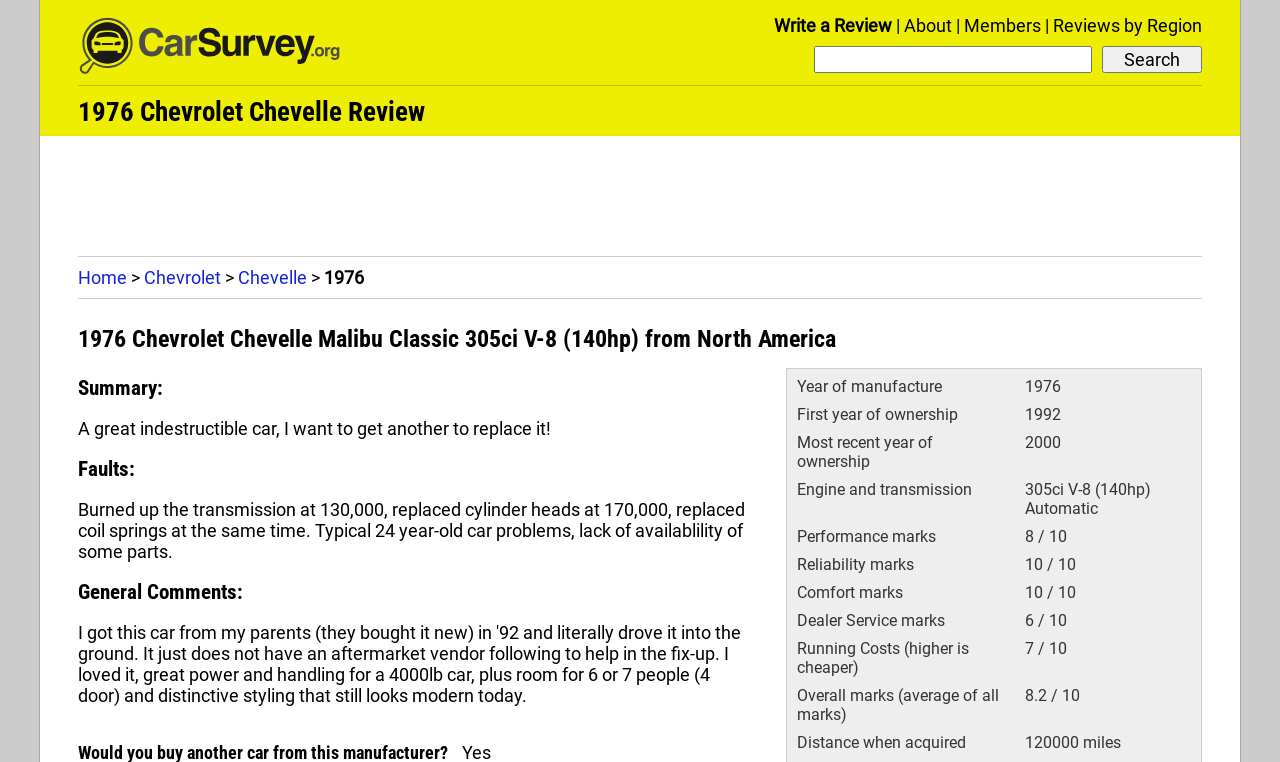What is the make of the car being reviewed?
Give a detailed explanation using the information visible in the image.

I determined the answer by looking at the breadcrumb navigation links at the top of the page, which show 'Home > Chevrolet > Chevelle > 1976'. This indicates that the car being reviewed is a Chevrolet.